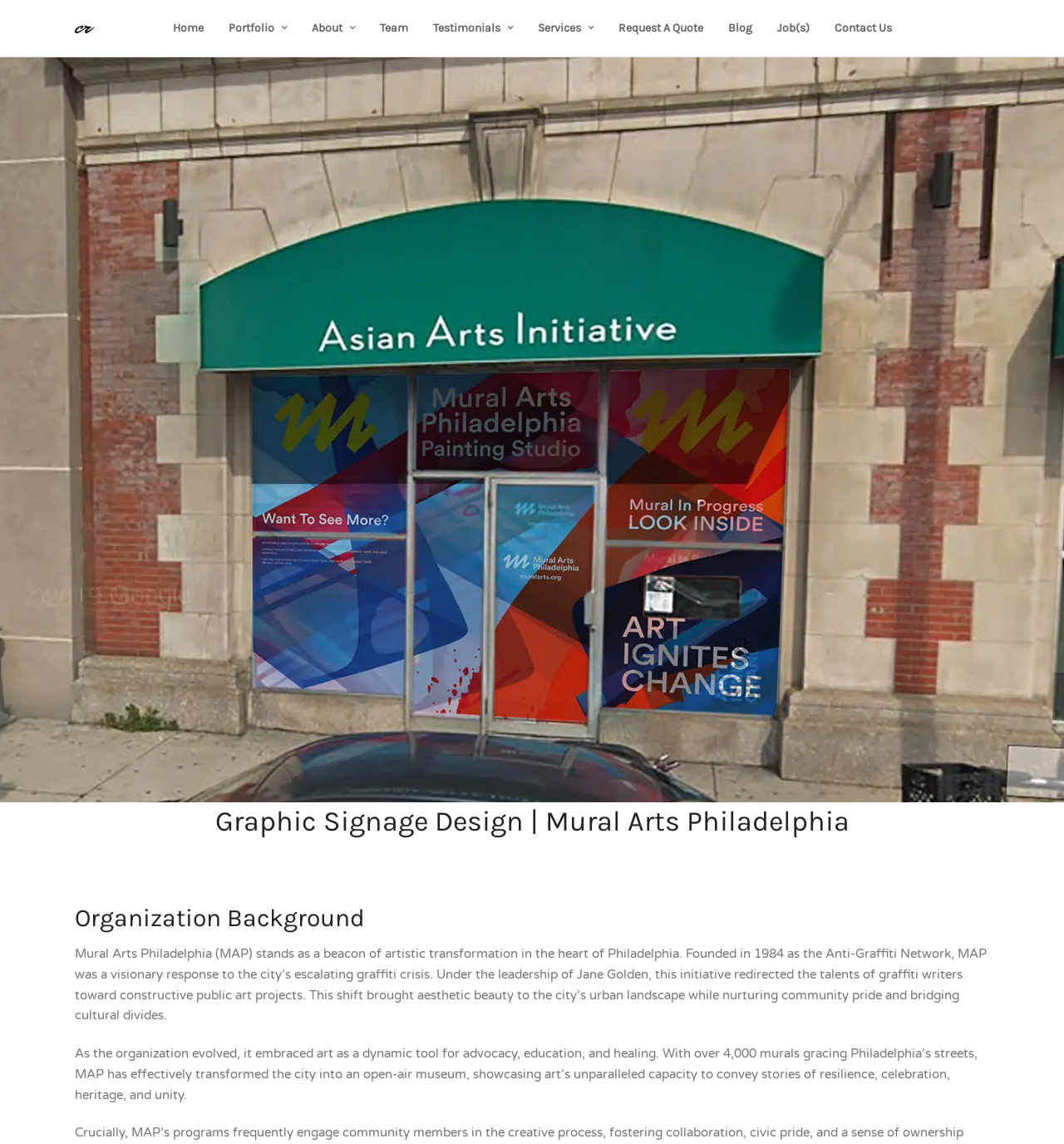Locate the bounding box of the user interface element based on this description: "Contact Us".

[0.774, 0.0, 0.848, 0.049]